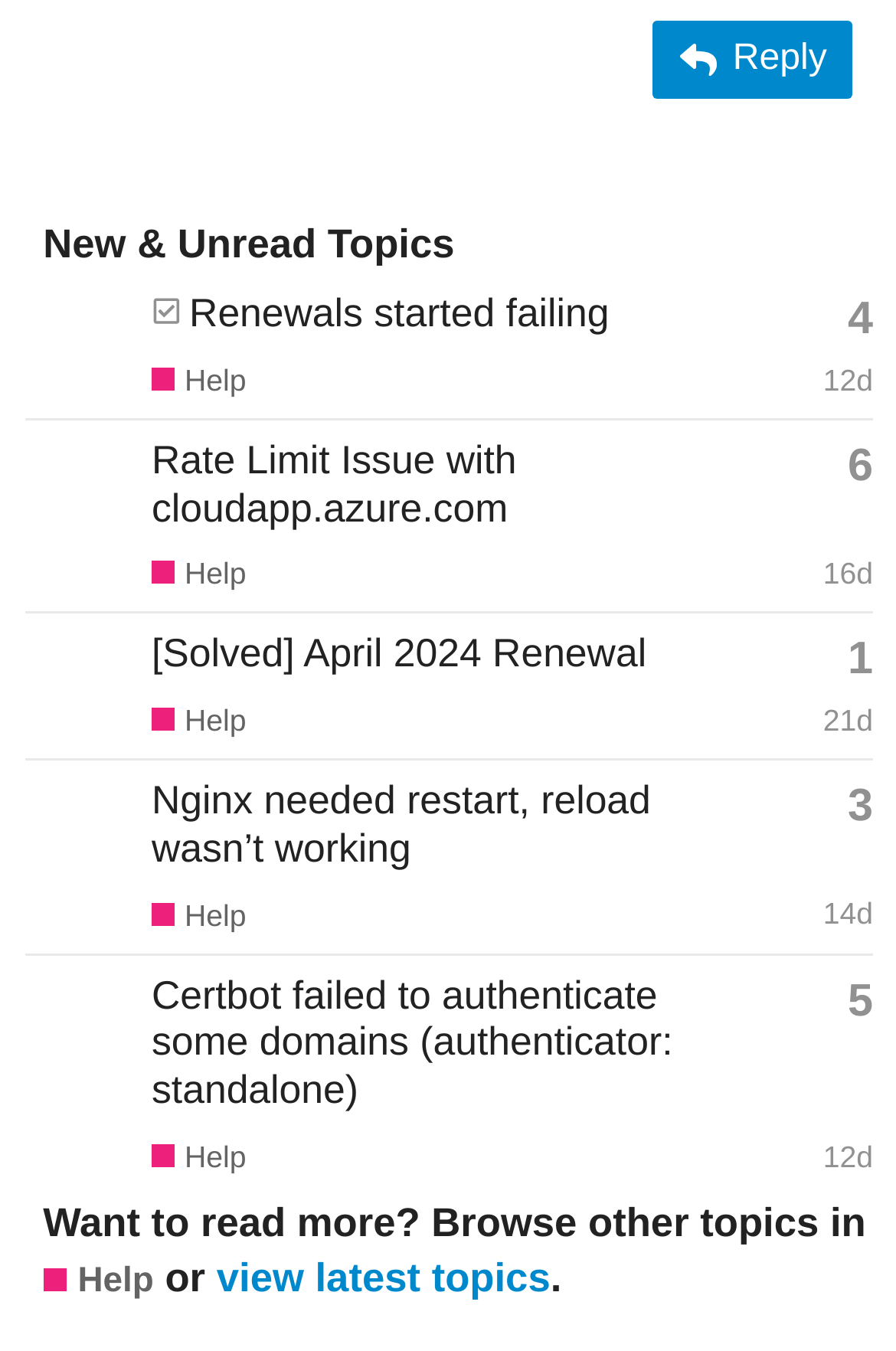How many replies does the third topic have?
Look at the image and construct a detailed response to the question.

I looked at the third row in the table and found the generic element with the text 'This topic has 1 reply', which indicates that the third topic has 1 reply.